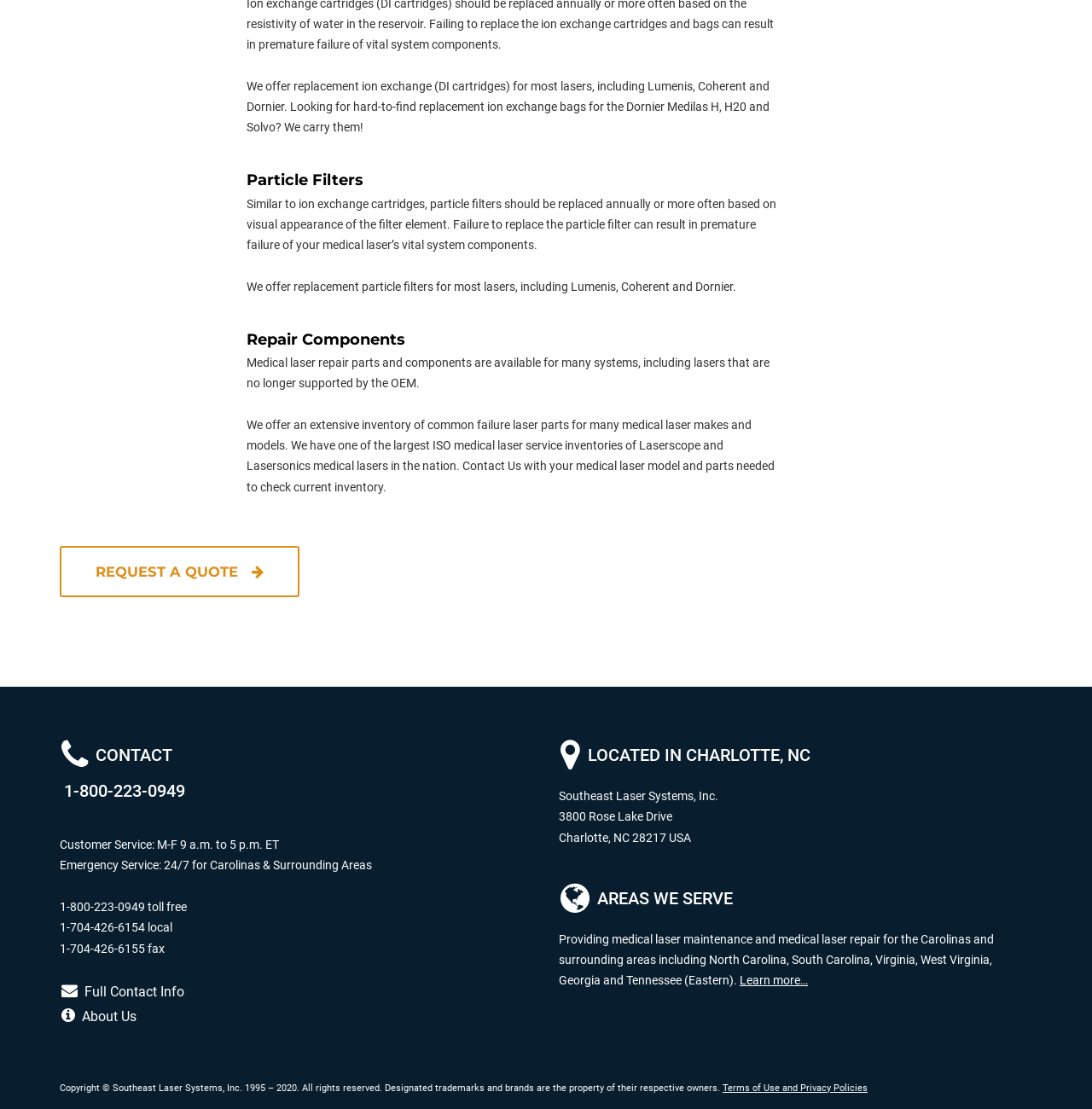Respond with a single word or phrase for the following question: 
What products does Southeast Laser Systems offer?

Ion exchange cartridges, particle filters, repair components